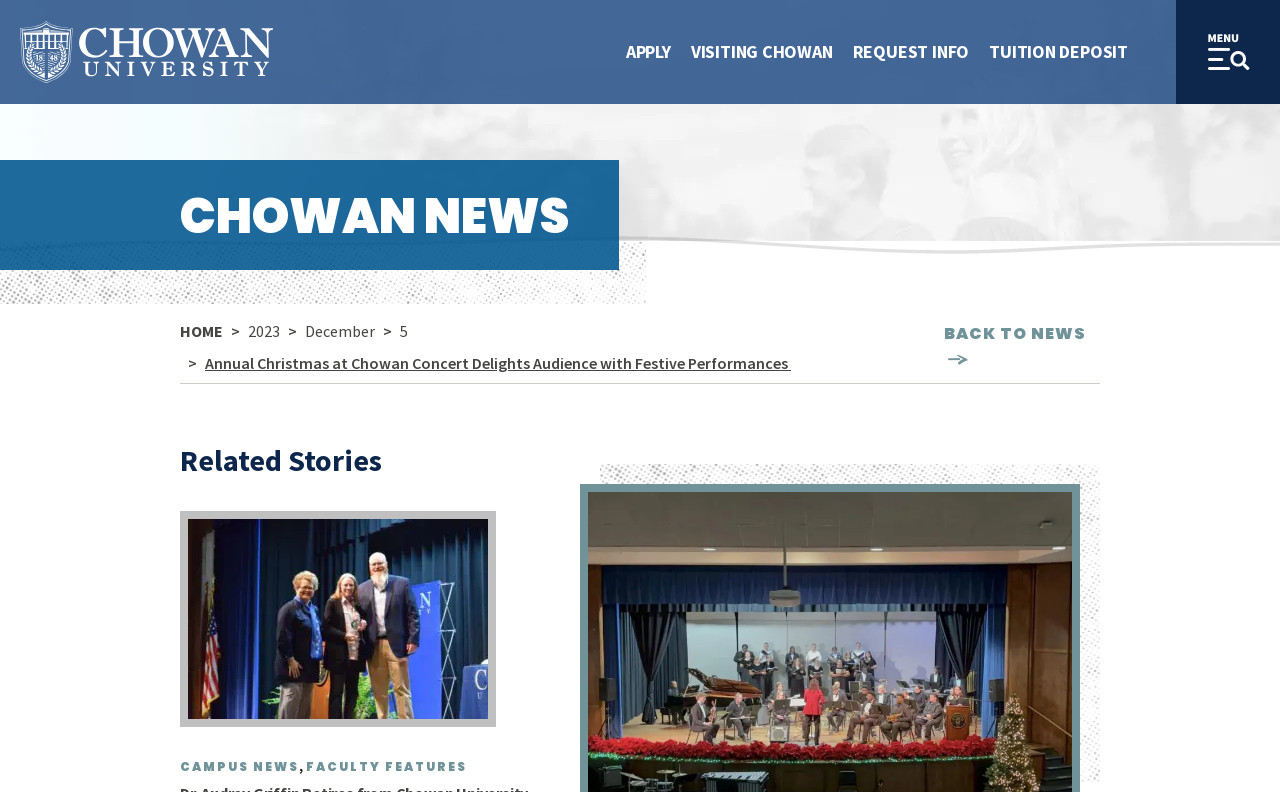Please find and report the bounding box coordinates of the element to click in order to perform the following action: "View 'CAMPUS NEWS'". The coordinates should be expressed as four float numbers between 0 and 1, in the format [left, top, right, bottom].

[0.141, 0.957, 0.234, 0.979]